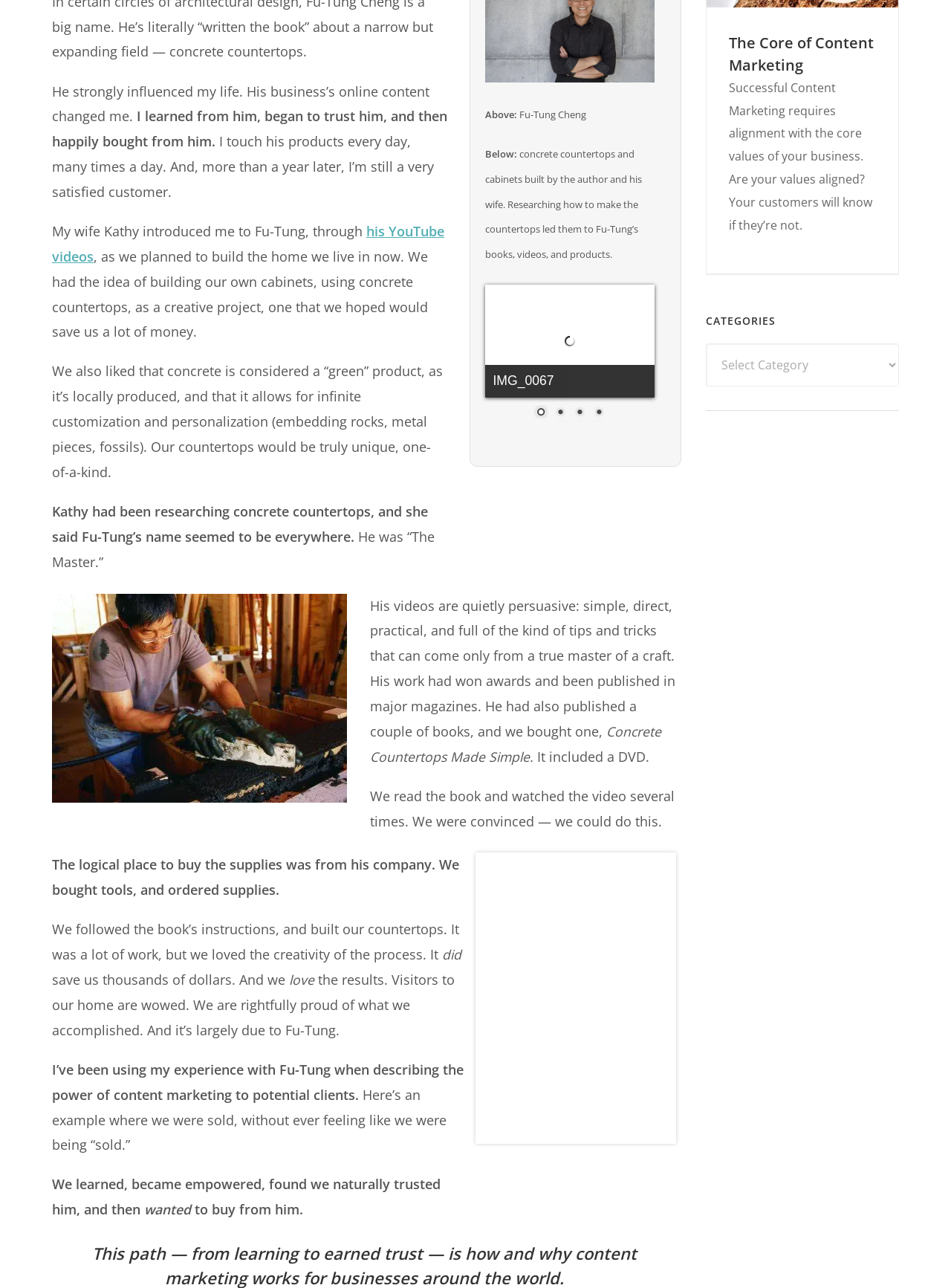From the element description: "parent_node: IMG_0067", extract the bounding box coordinates of the UI element. The coordinates should be expressed as four float numbers between 0 and 1, in the order [left, top, right, bottom].

[0.511, 0.221, 0.689, 0.309]